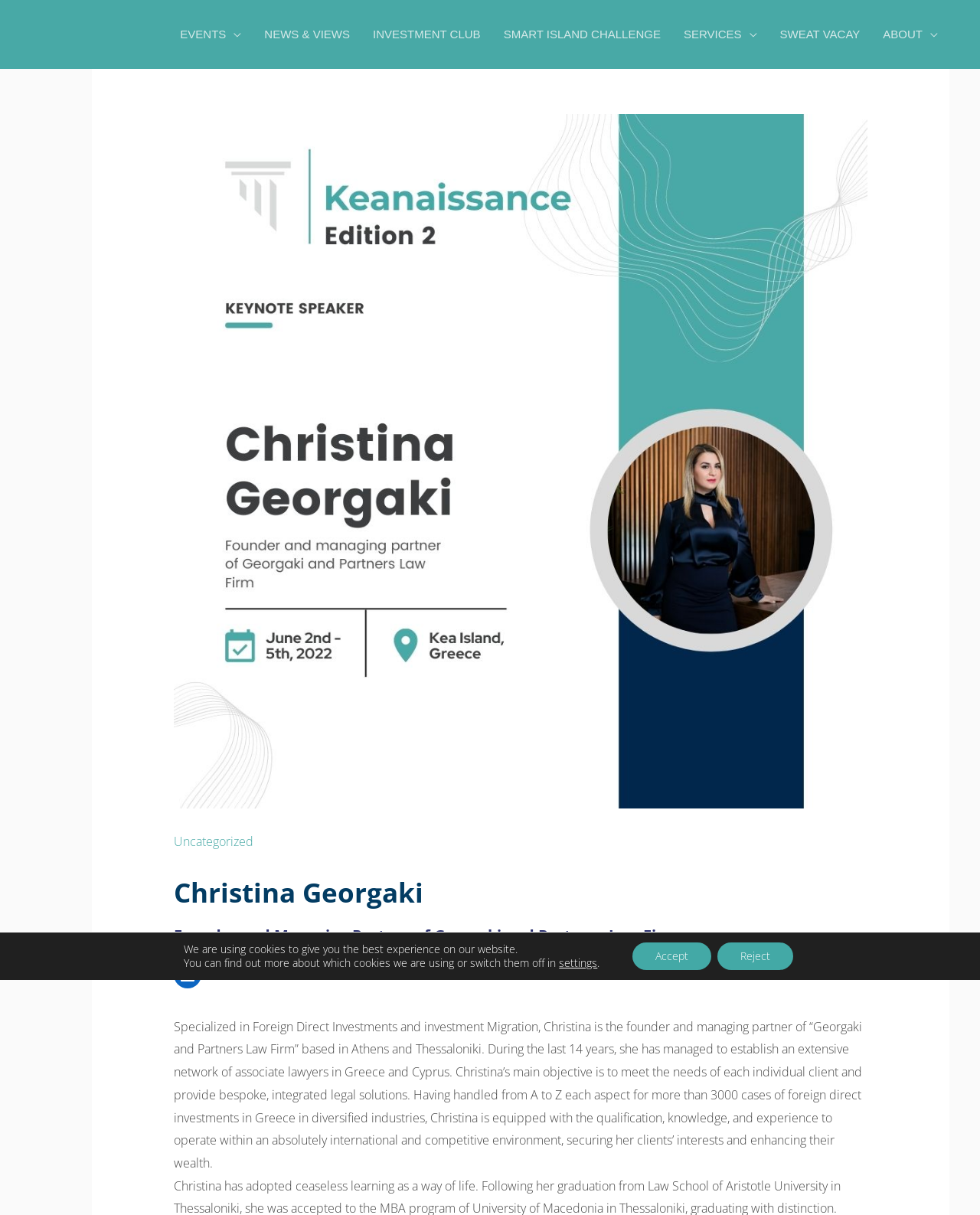What is the number of foreign direct investment cases handled by Christina?
Based on the image, answer the question with as much detail as possible.

According to the paragraph describing Christina, she has handled from A to Z each aspect for more than 3000 cases of foreign direct investments in Greece in diversified industries.